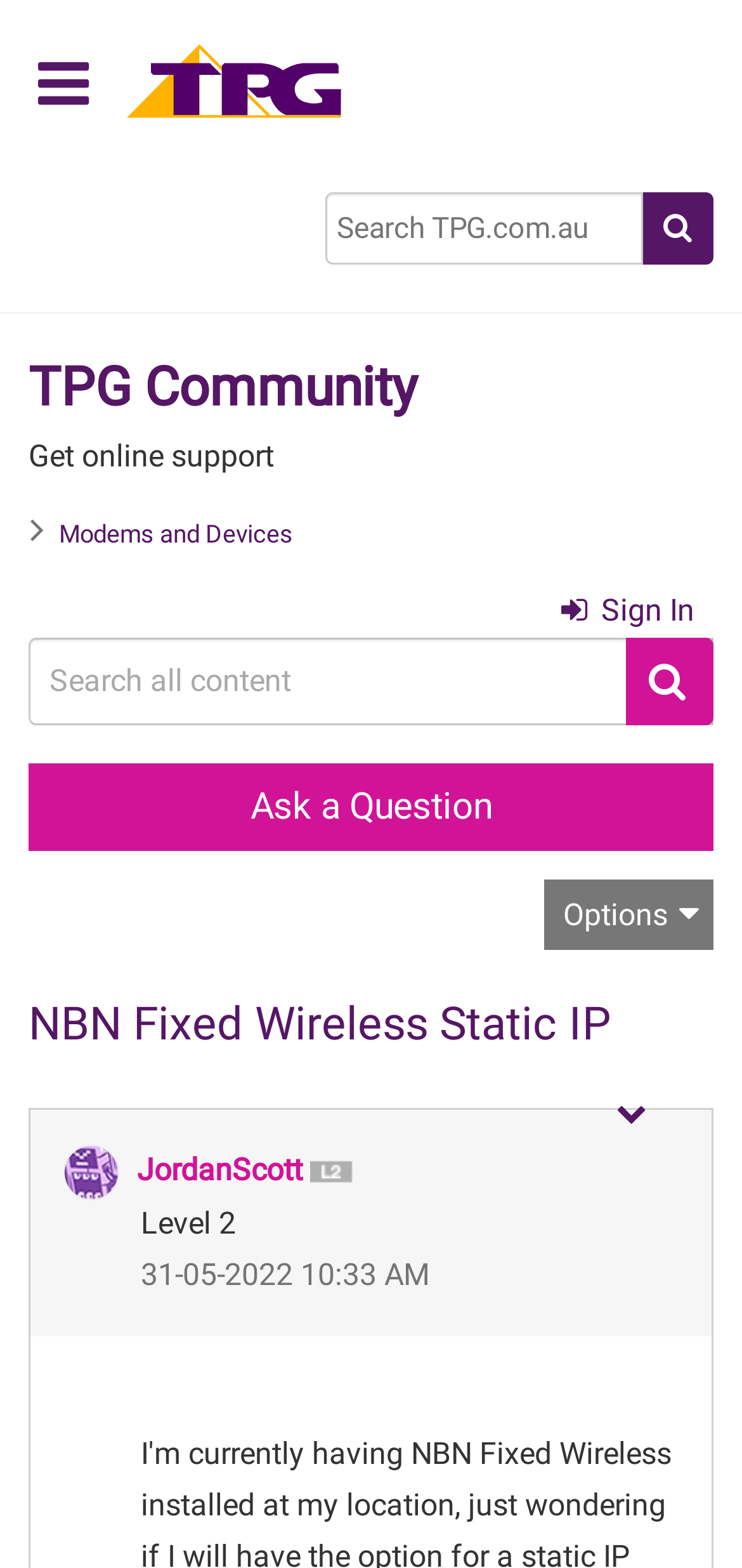Identify the bounding box coordinates of the specific part of the webpage to click to complete this instruction: "Go to the home page".

[0.162, 0.046, 0.469, 0.07]